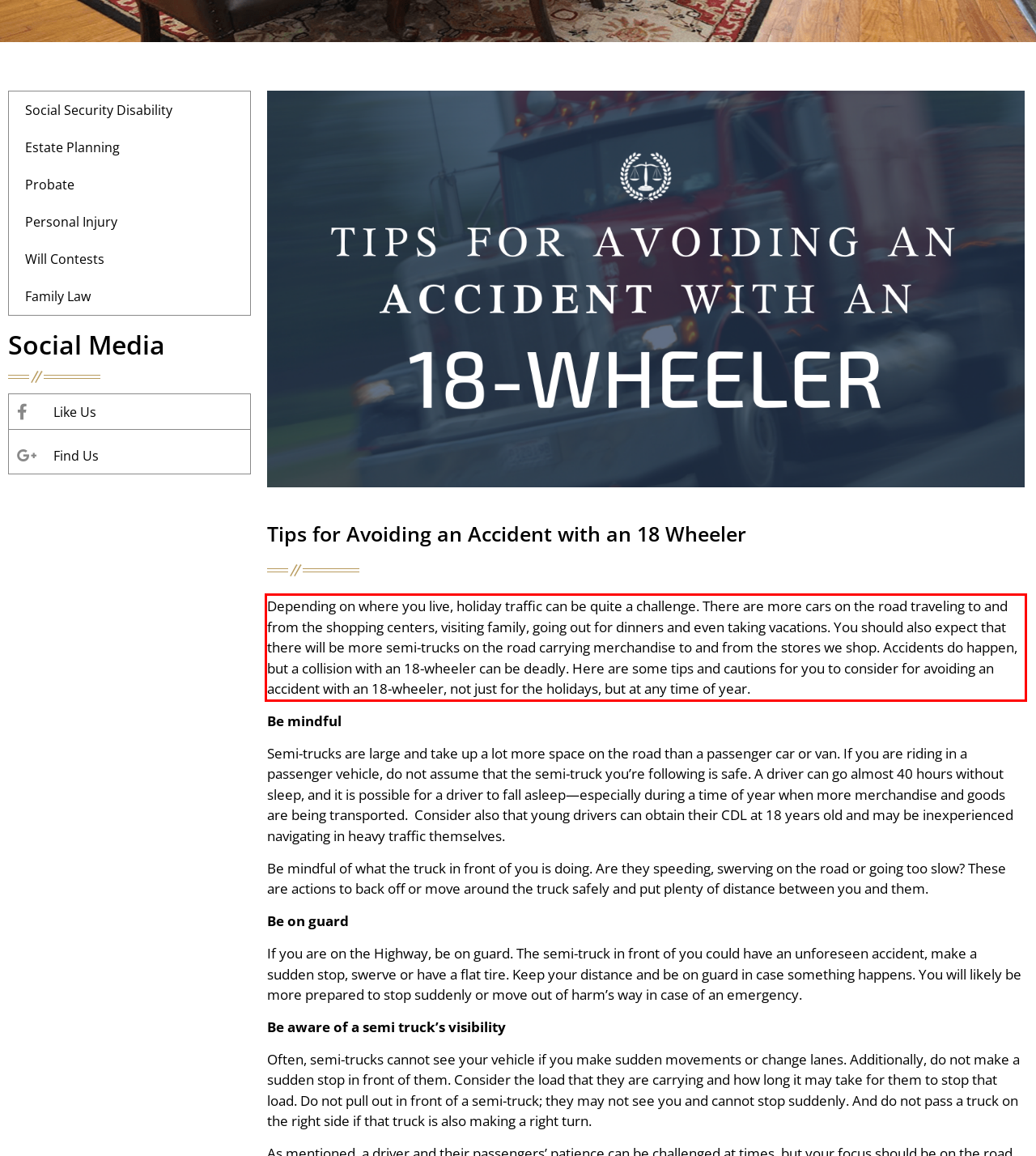Identify the text within the red bounding box on the webpage screenshot and generate the extracted text content.

Depending on where you live, holiday traffic can be quite a challenge. There are more cars on the road traveling to and from the shopping centers, visiting family, going out for dinners and even taking vacations. You should also expect that there will be more semi-trucks on the road carrying merchandise to and from the stores we shop. Accidents do happen, but a collision with an 18-wheeler can be deadly. Here are some tips and cautions for you to consider for avoiding an accident with an 18-wheeler, not just for the holidays, but at any time of year.